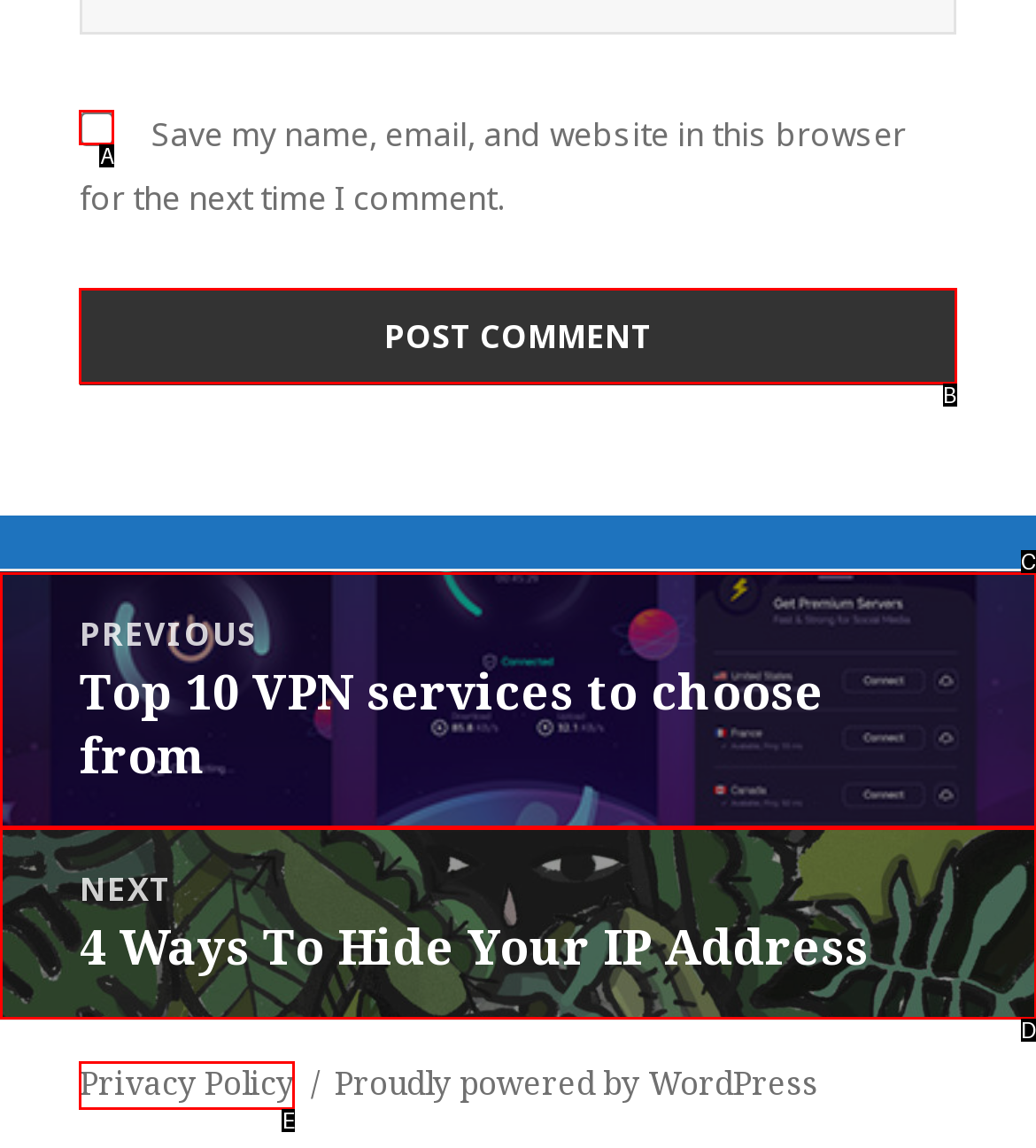Based on the element description: name="submit" value="Post Comment", choose the HTML element that matches best. Provide the letter of your selected option.

B